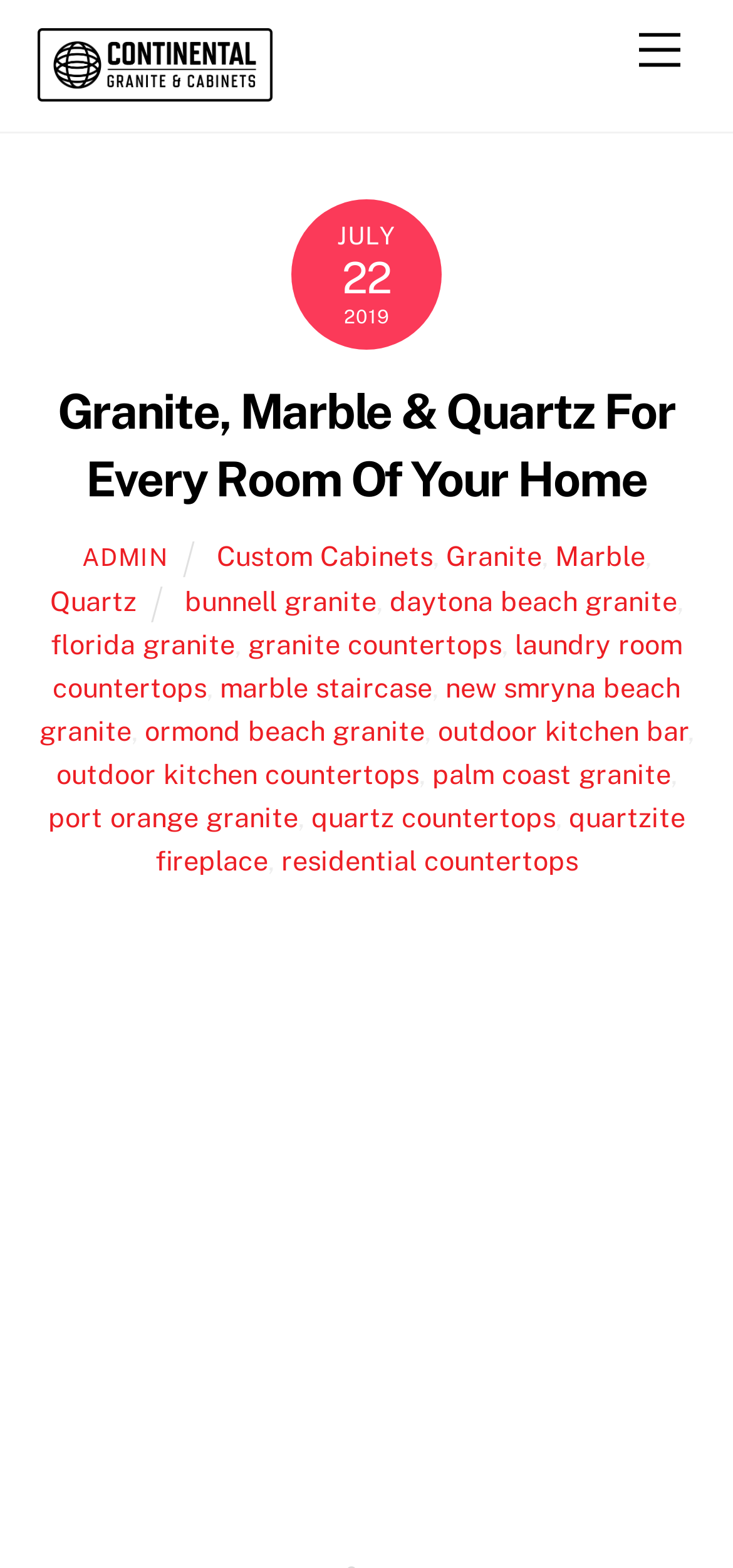Locate the bounding box coordinates of the clickable element to fulfill the following instruction: "Go back to top of the page". Provide the coordinates as four float numbers between 0 and 1 in the format [left, top, right, bottom].

[0.89, 0.716, 0.987, 0.802]